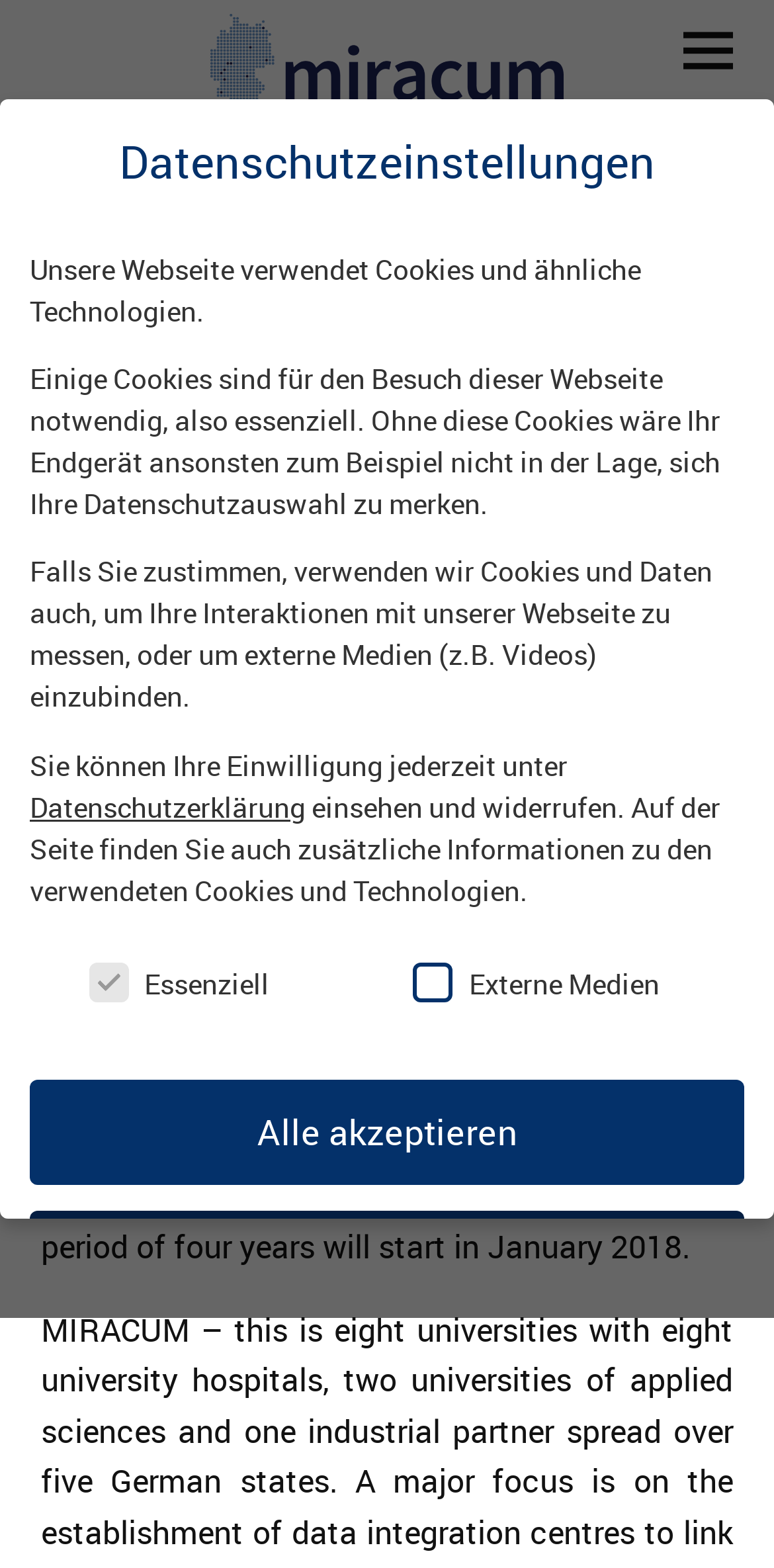Please find the bounding box coordinates of the element's region to be clicked to carry out this instruction: "View the menu".

[0.844, 0.006, 0.947, 0.057]